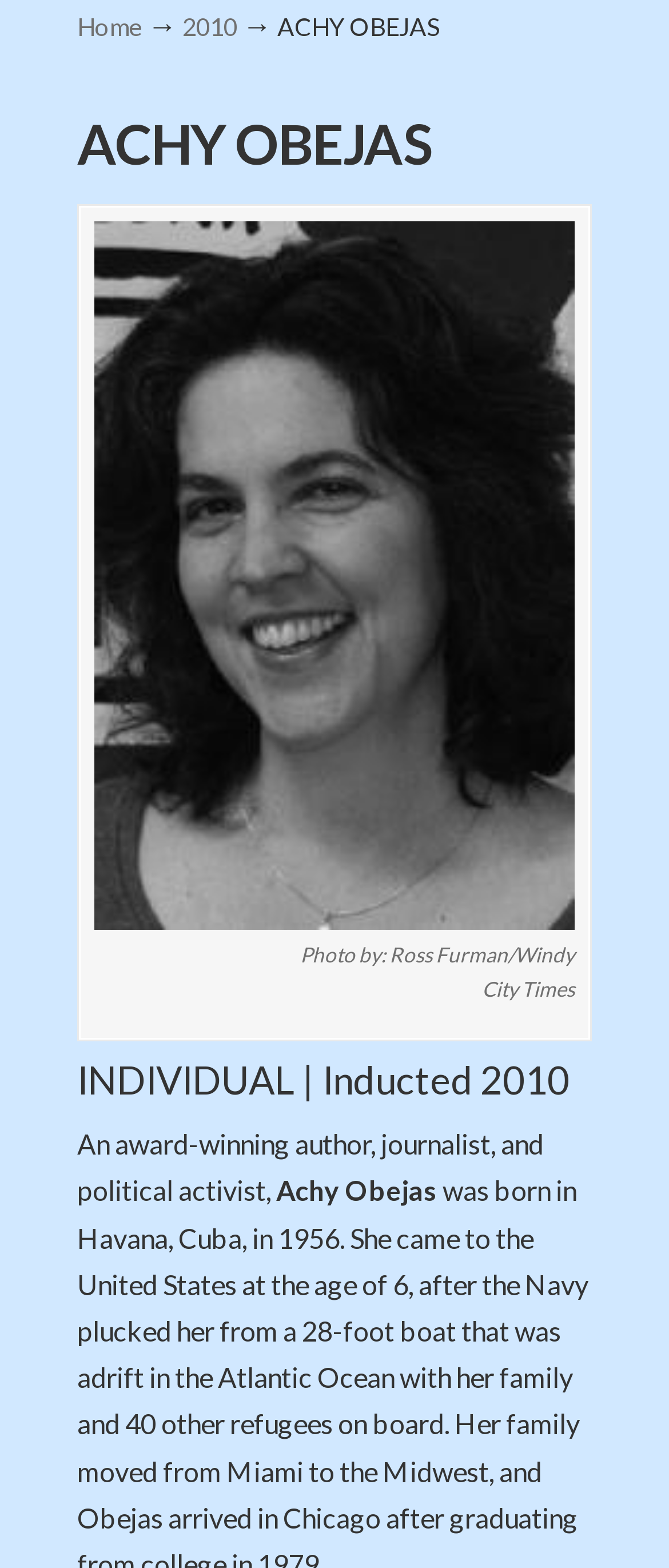Given the following UI element description: "Photo by: Ross Furman/WindyCity Times", find the bounding box coordinates in the webpage screenshot.

[0.141, 0.141, 0.859, 0.648]